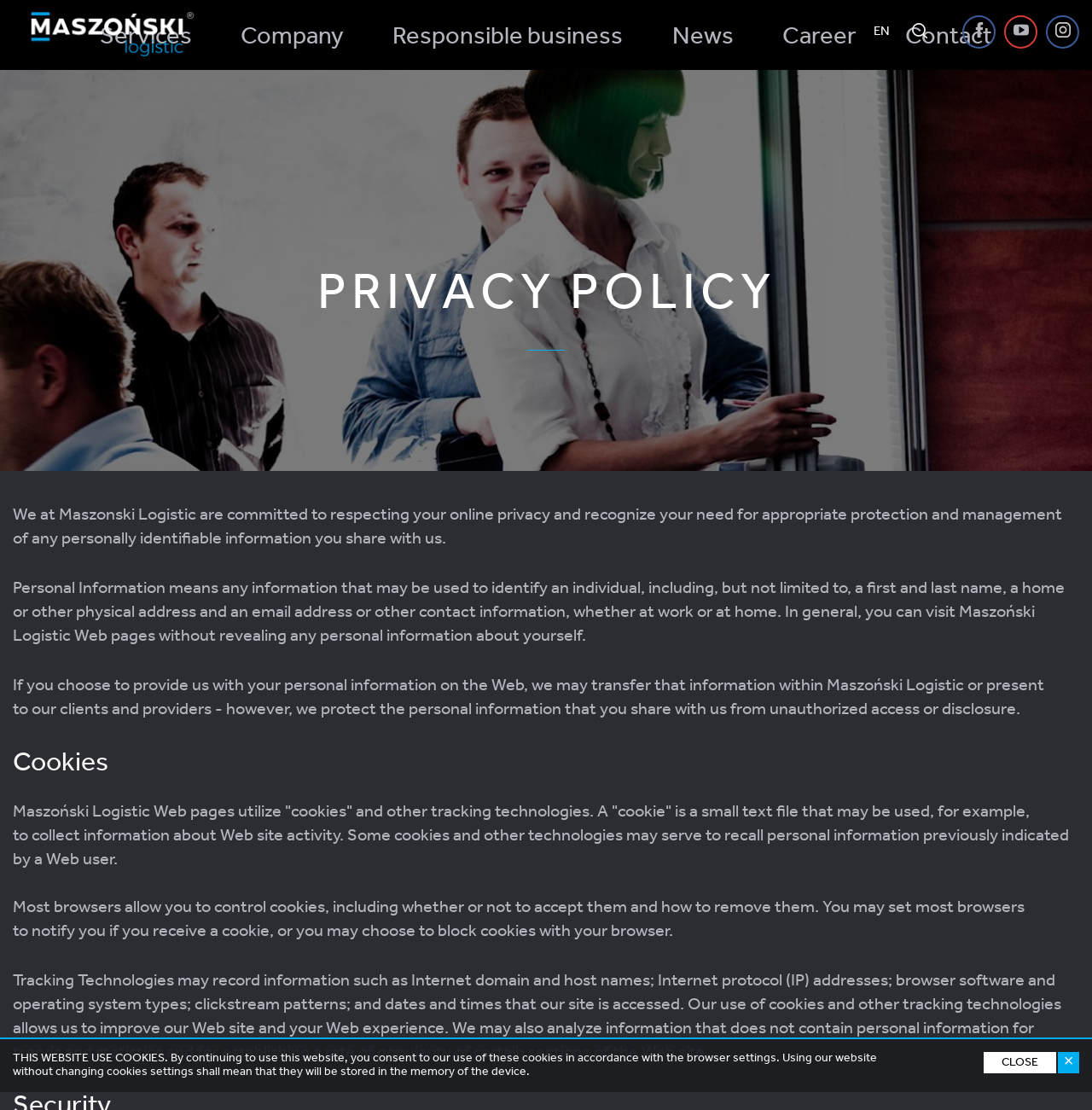Find the bounding box coordinates of the element's region that should be clicked in order to follow the given instruction: "Go to Services". The coordinates should consist of four float numbers between 0 and 1, i.e., [left, top, right, bottom].

[0.267, 0.024, 0.335, 0.039]